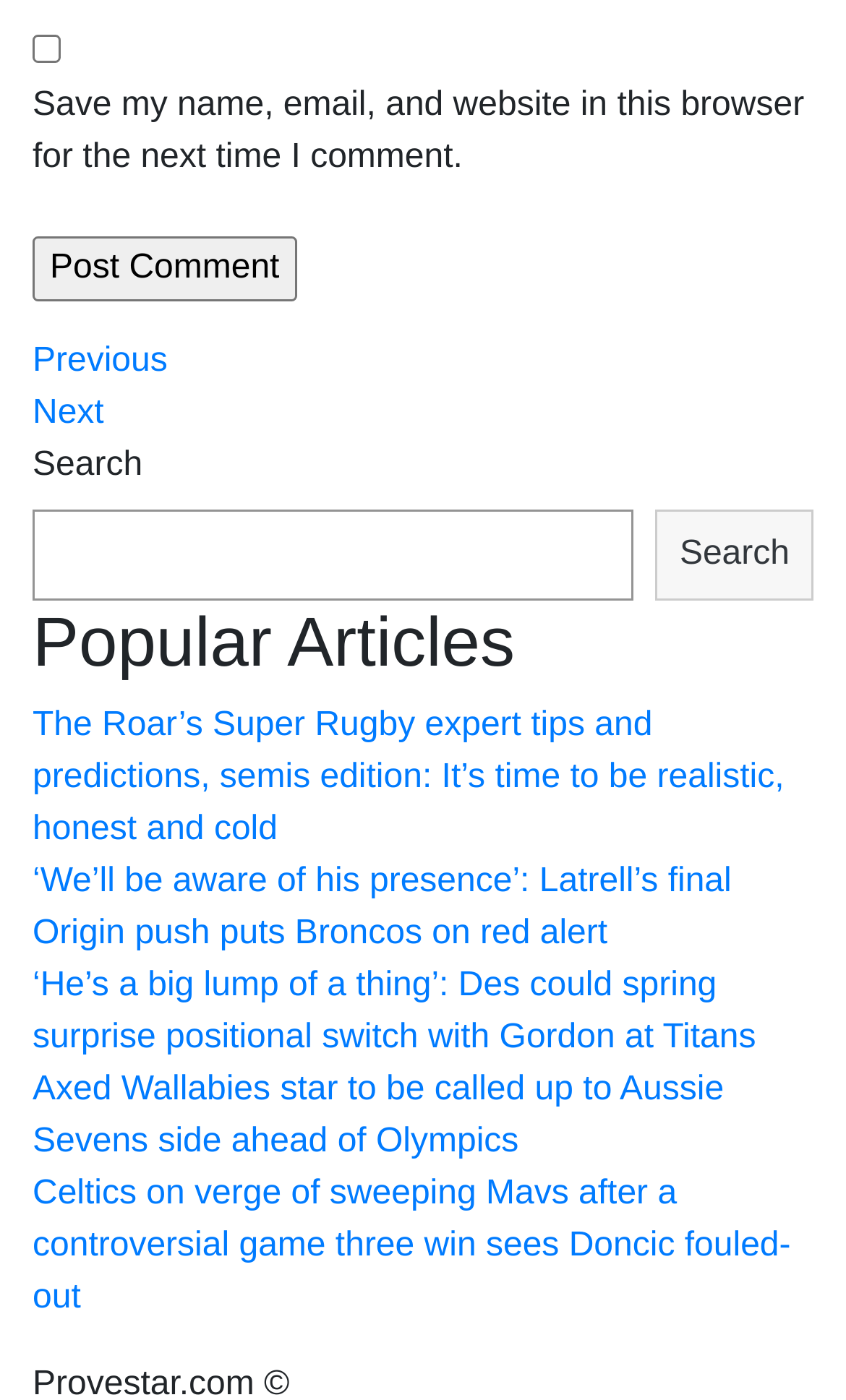Can you give a detailed response to the following question using the information from the image? What is the function of the button at the top?

The button is located at the top of the webpage with the label 'Post Comment'. This suggests that its function is to submit a comment to the webpage.